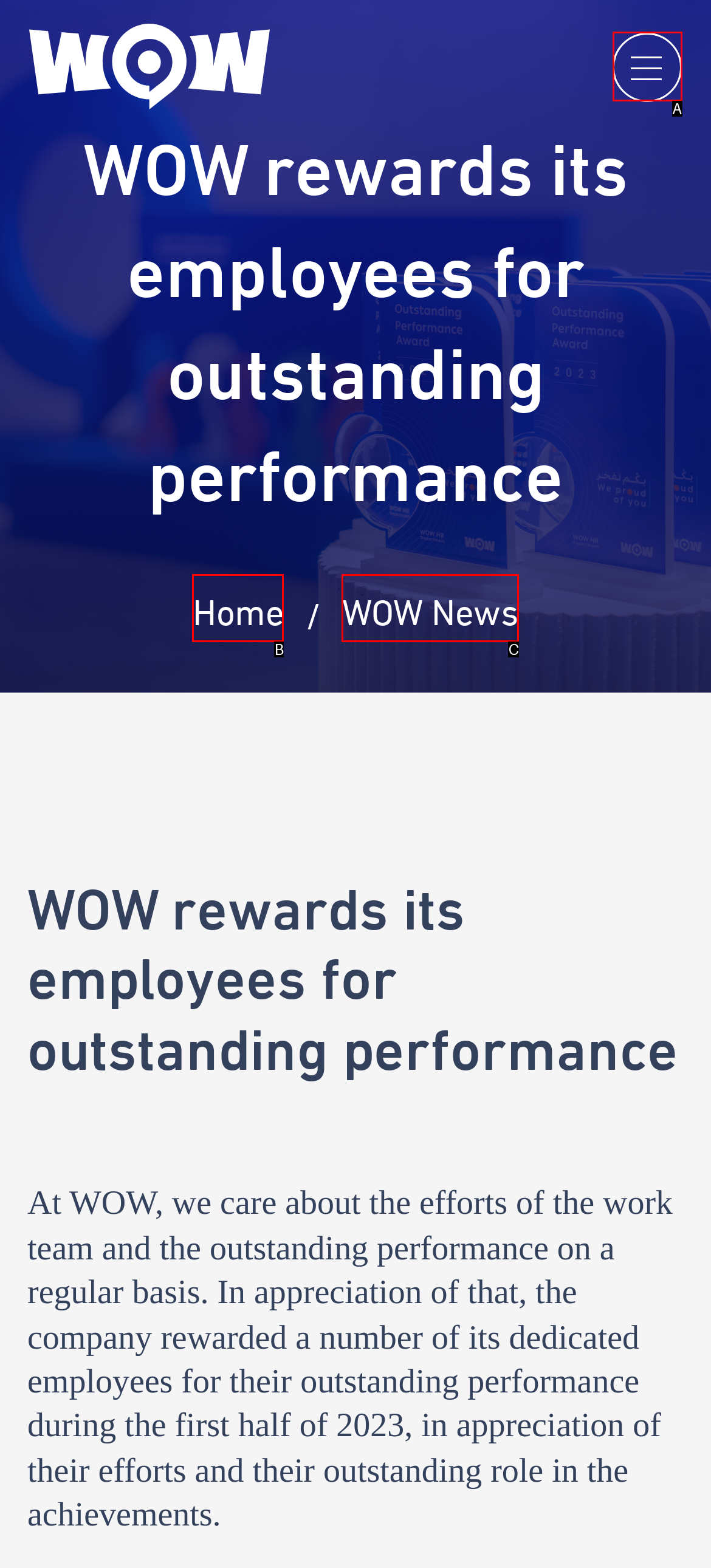Which option aligns with the description: WOW News? Respond by selecting the correct letter.

C